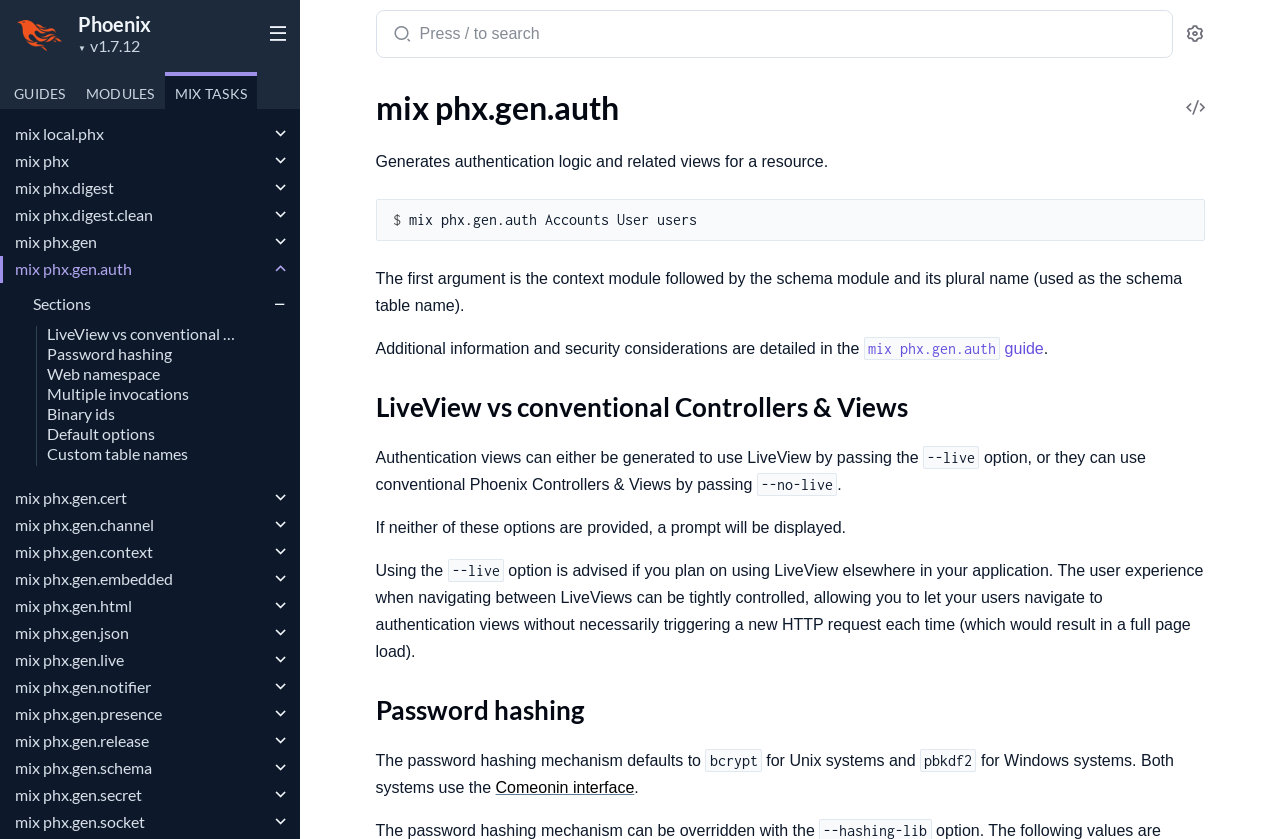What is the text of the first link on the webpage?
Please give a detailed and thorough answer to the question, covering all relevant points.

The first link on the webpage is located at the top left corner with a bounding box coordinate of [0.011, 0.024, 0.048, 0.067]. The text of this link is 'Phoenix'.